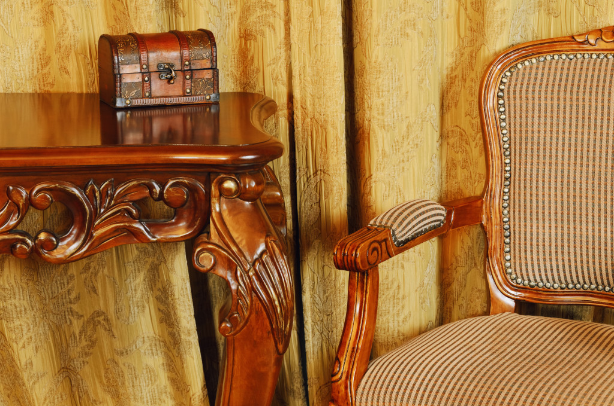What pattern is on the armchair's fabric?
Provide a fully detailed and comprehensive answer to the question.

Upon closer inspection of the image, I notice that the fabric of the armchair features a subtle striped pattern, which adds depth to the overall design while ensuring comfort and practicality.